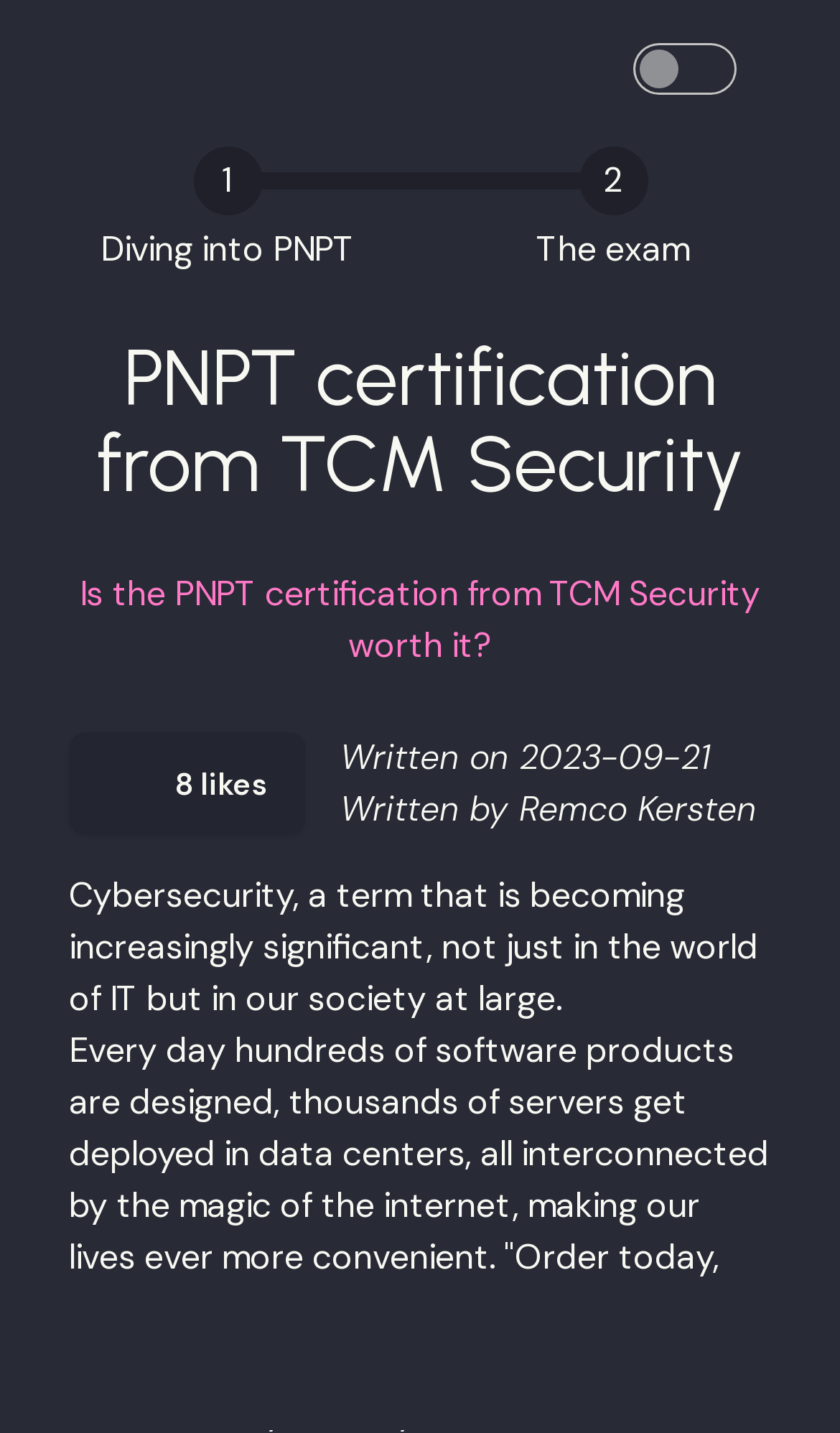Given the description of the UI element: "8 Embrace Positive Affirmations", predict the bounding box coordinates in the form of [left, top, right, bottom], with each value being a float between 0 and 1.

None